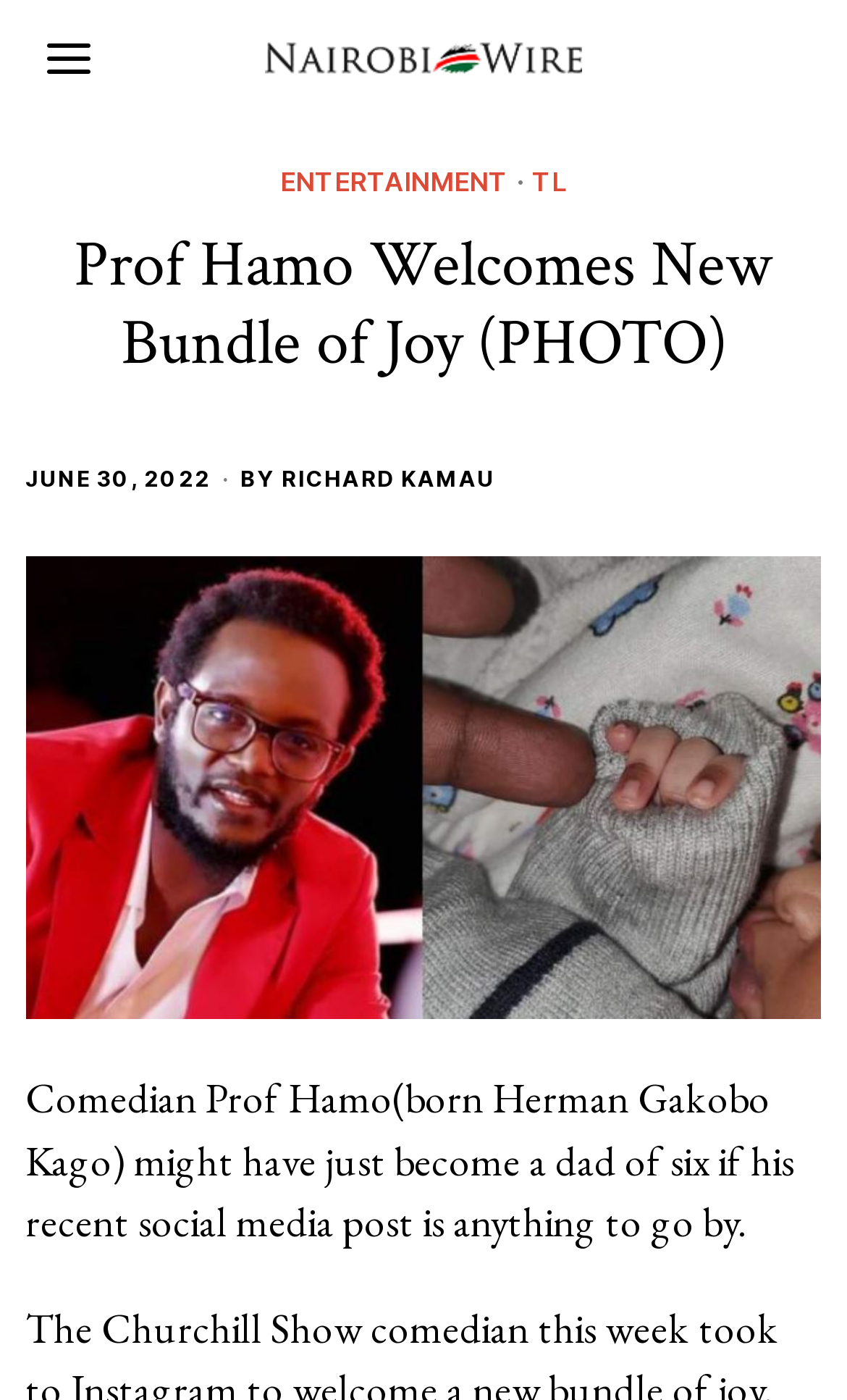Bounding box coordinates are given in the format (top-left x, top-left y, bottom-right x, bottom-right y). All values should be floating point numbers between 0 and 1. Provide the bounding box coordinate for the UI element described as: TL

[0.628, 0.118, 0.669, 0.147]